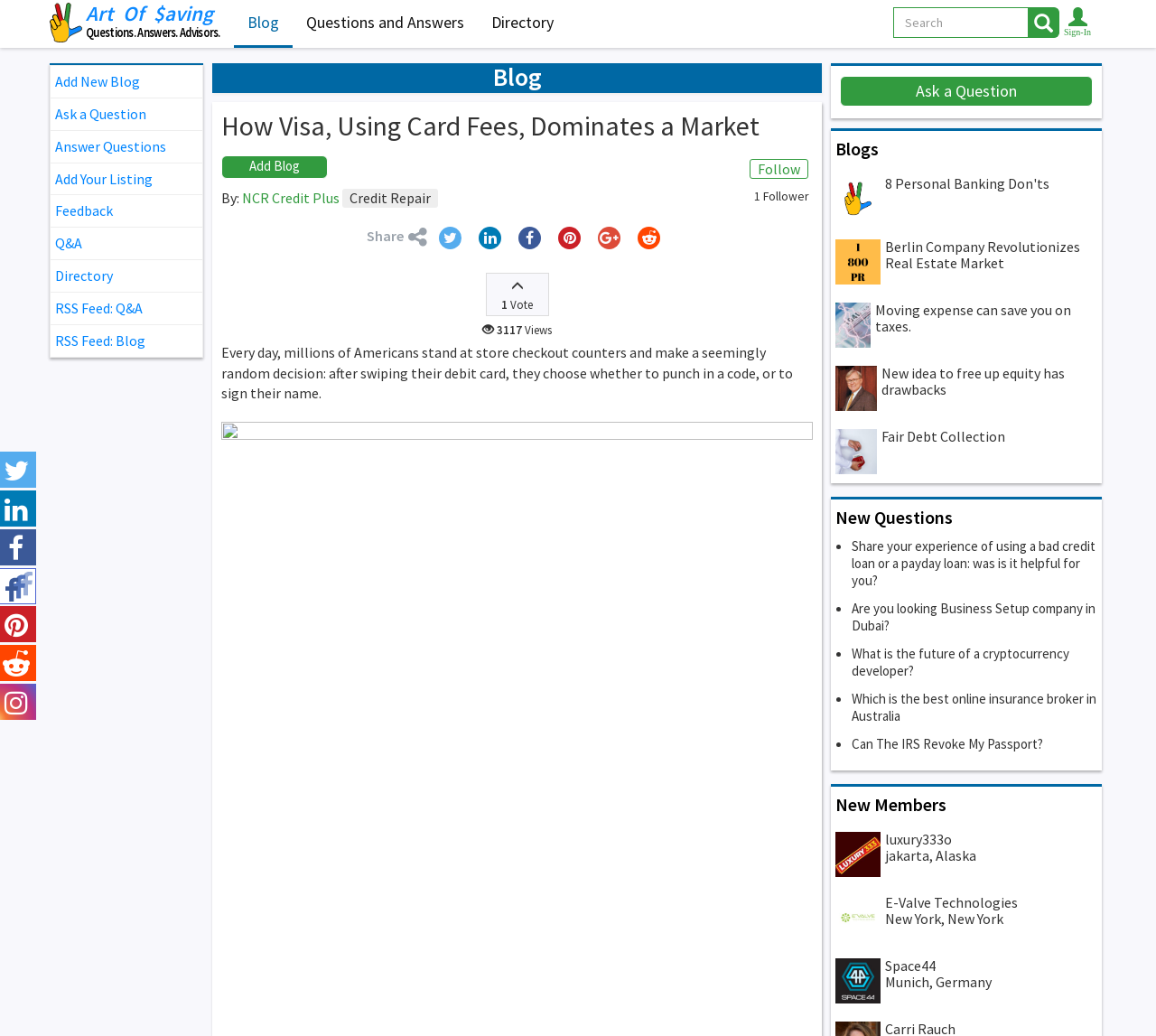Provide the bounding box coordinates of the UI element this sentence describes: "Q&AQuestions and Answers".

[0.253, 0.0, 0.413, 0.046]